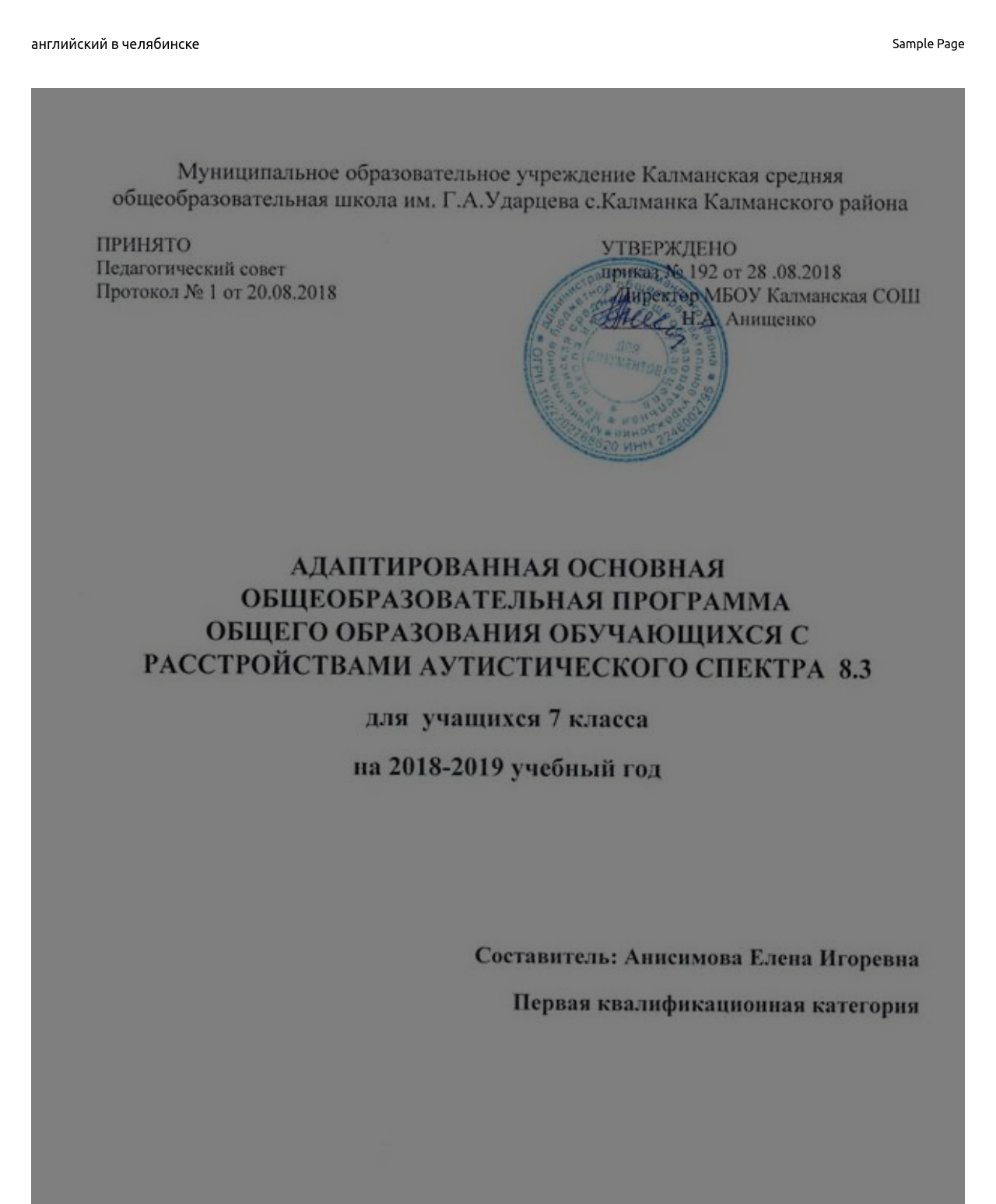Locate the UI element that matches the description Contact us in the webpage screenshot. Return the bounding box coordinates in the format (top-left x, top-left y, bottom-right x, bottom-right y), with values ranging from 0 to 1.

None